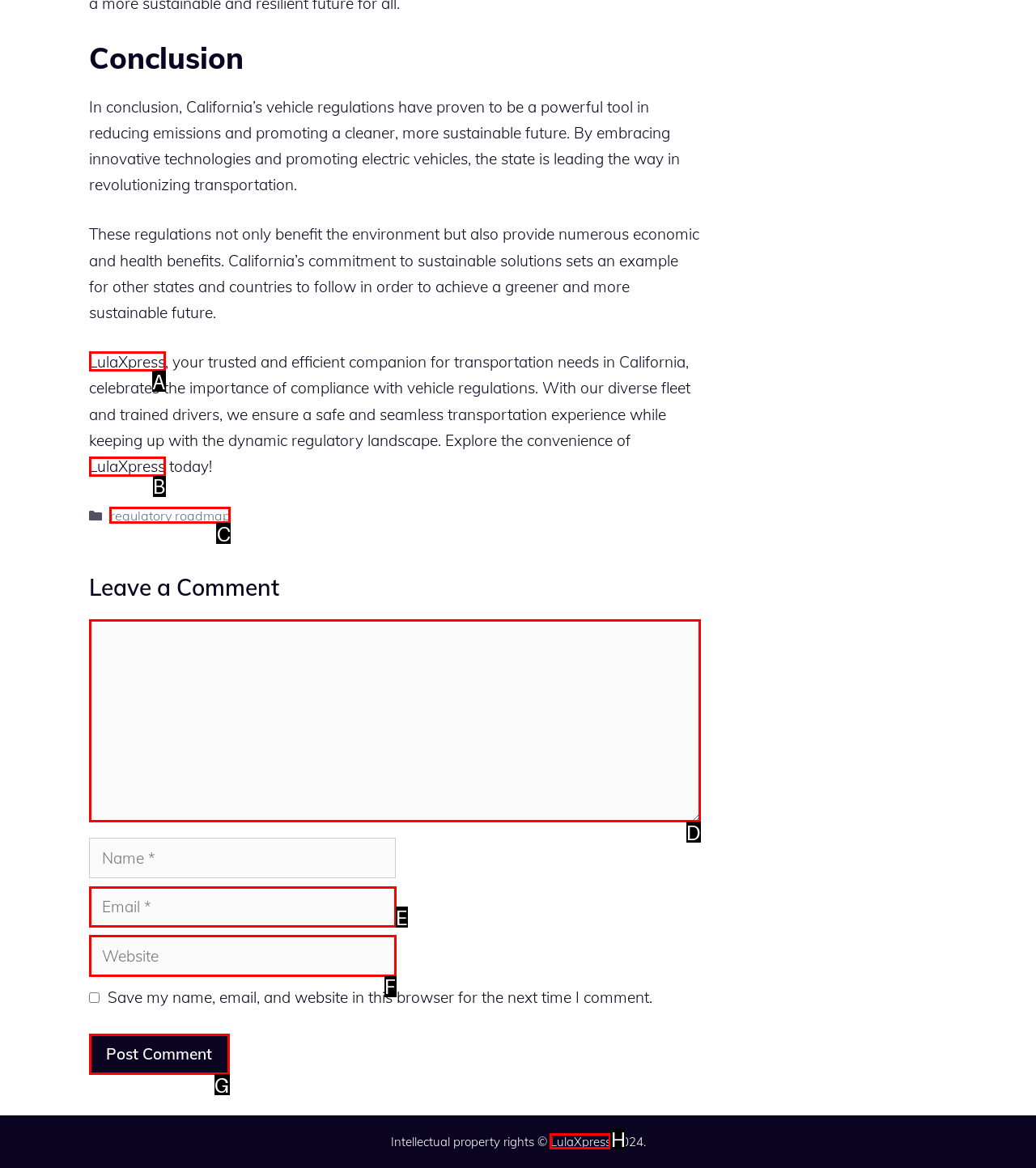Identify the letter corresponding to the UI element that matches this description: alt="ECS High Temp"
Answer using only the letter from the provided options.

None